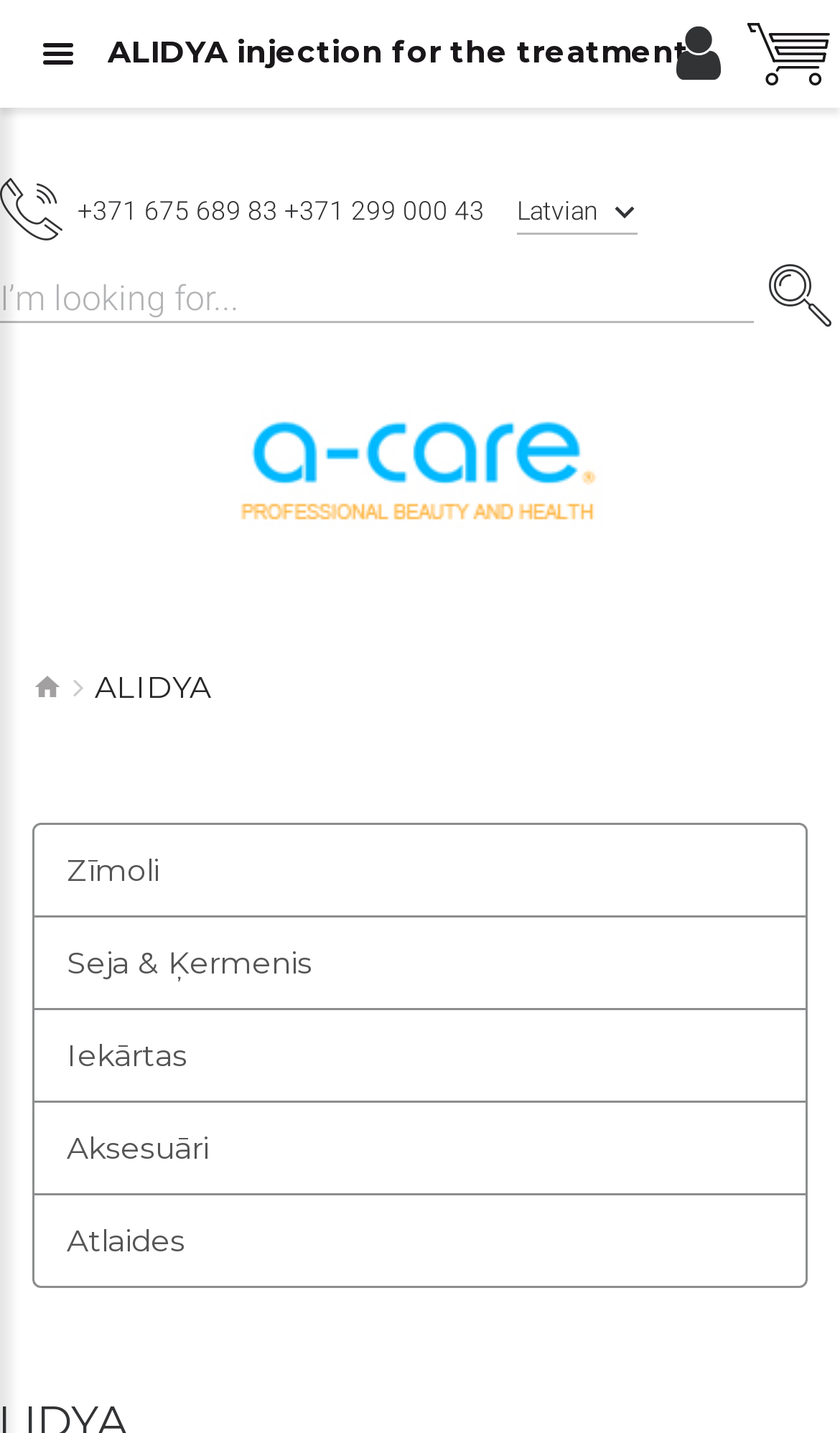Given the element description "name="search" placeholder="I’m looking for..."", identify the bounding box of the corresponding UI element.

[0.0, 0.188, 0.897, 0.225]